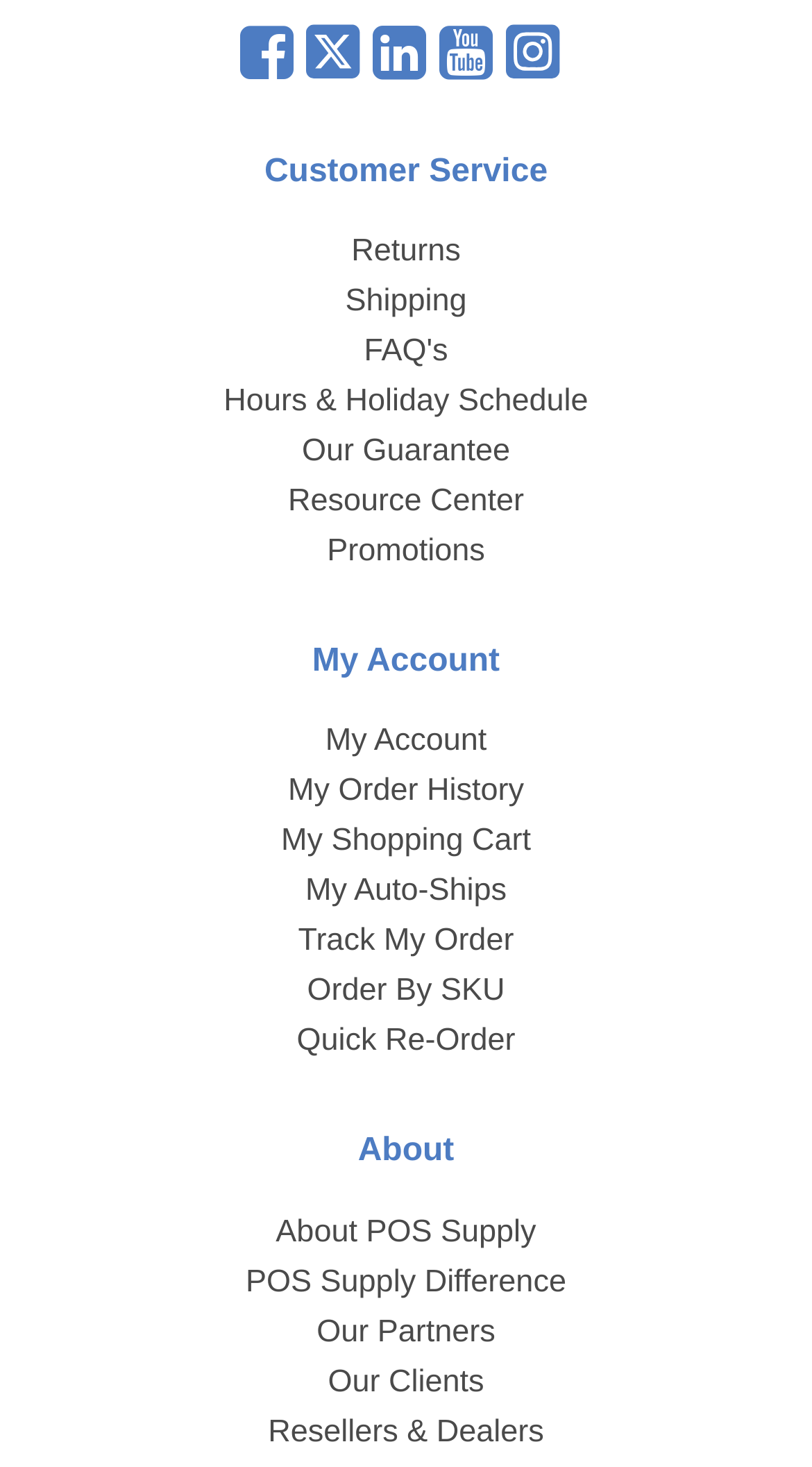Kindly respond to the following question with a single word or a brief phrase: 
What is the category of links under 'Customer Service'?

Returns, Shipping, FAQ's, etc.